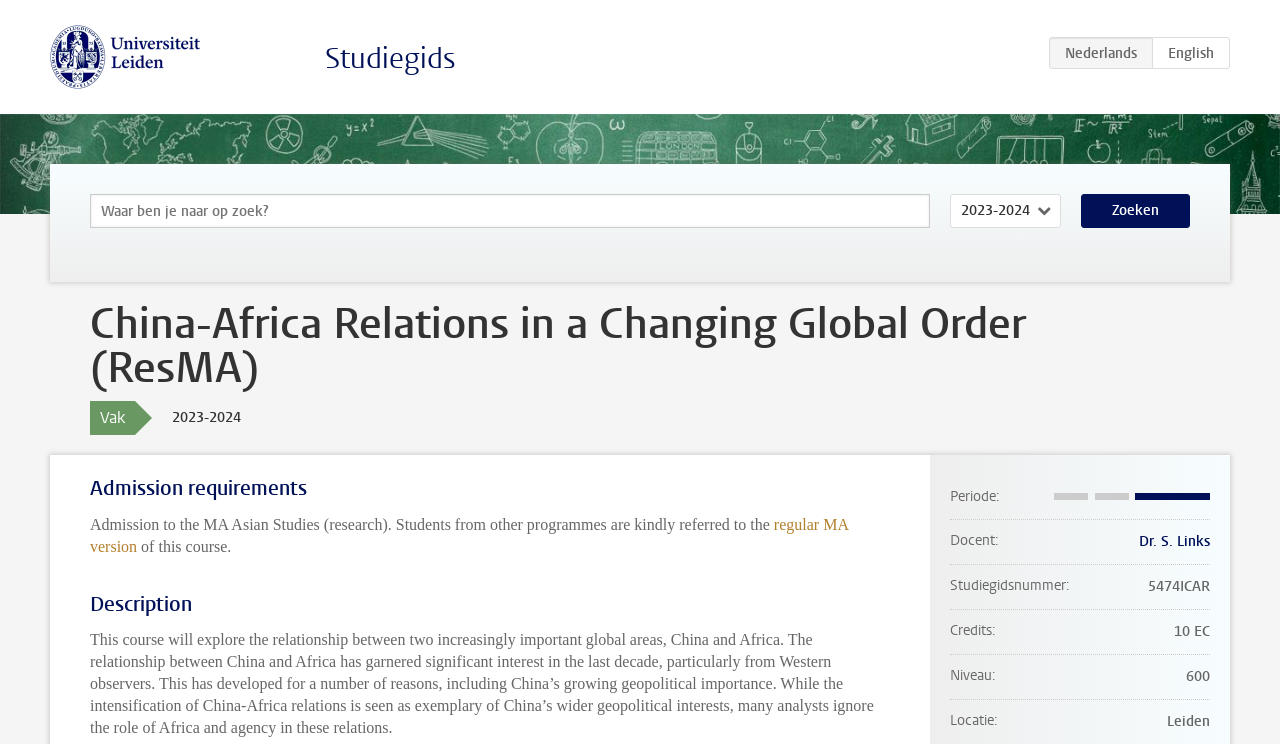Answer the question below in one word or phrase:
What is the name of the university?

Universiteit Leiden